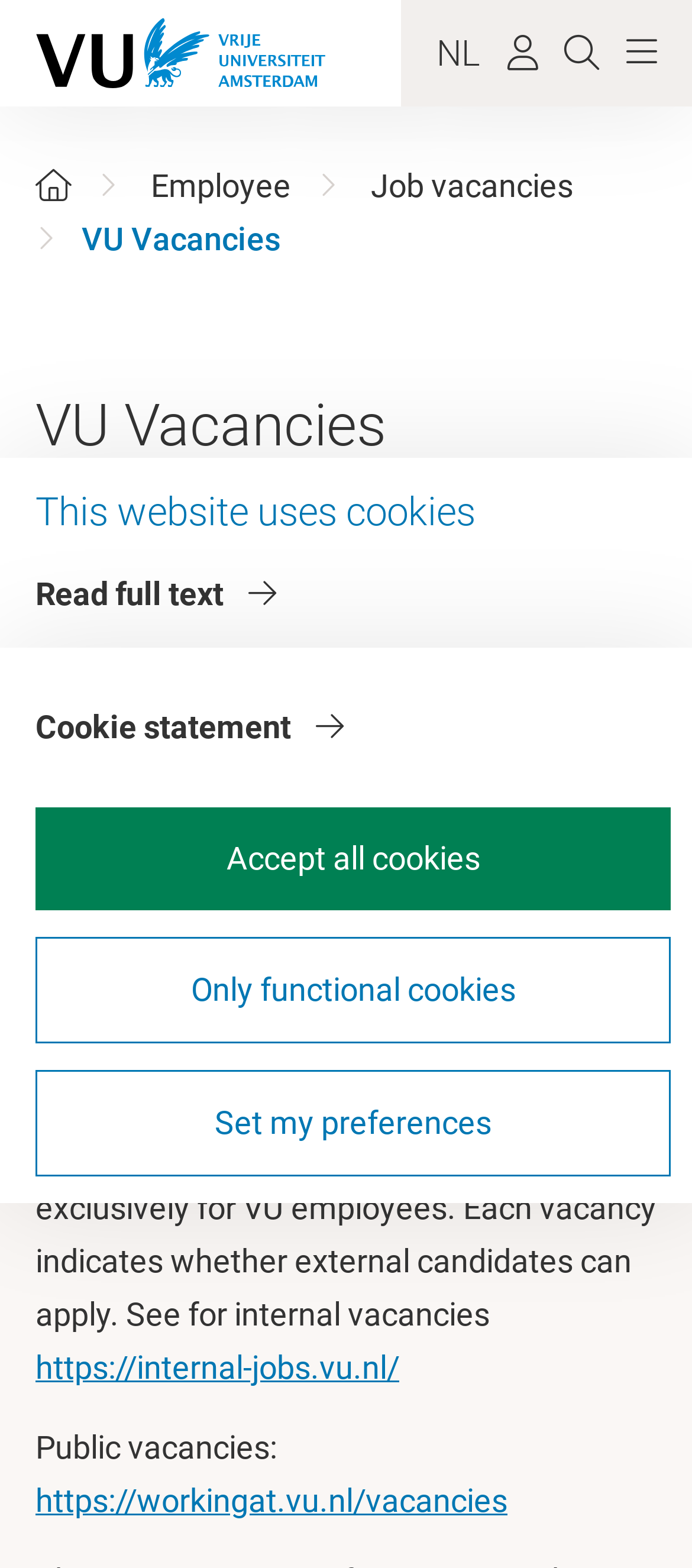Provide a single word or phrase answer to the question: 
What is the link for internal vacancies?

https://internal-jobs.vu.nl/